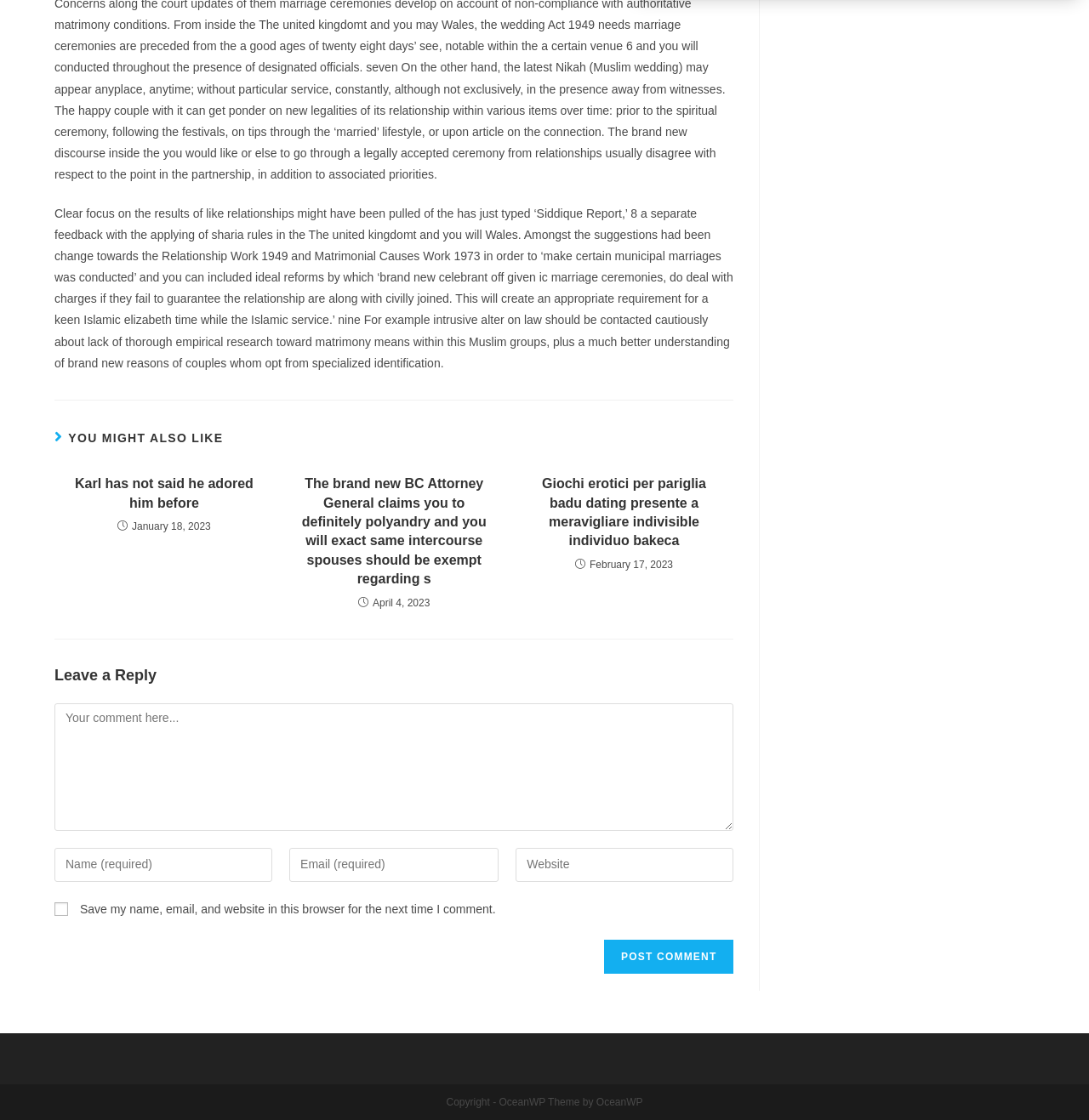Determine the bounding box coordinates for the clickable element required to fulfill the instruction: "Click on the 'The new BC Attorney General claims that polyandry and same sex spouses should be exempt from s' link". Provide the coordinates as four float numbers between 0 and 1, i.e., [left, top, right, bottom].

[0.271, 0.424, 0.453, 0.526]